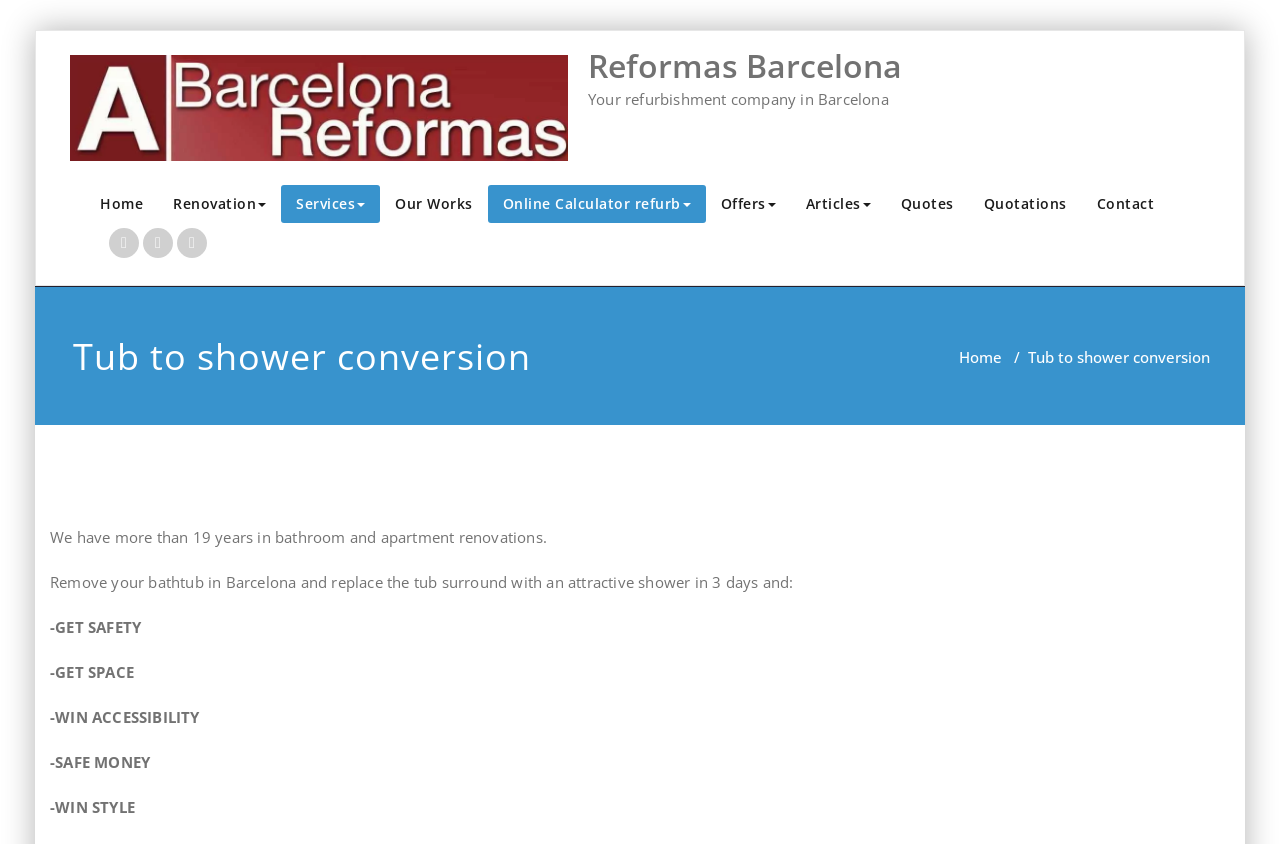Specify the bounding box coordinates of the region I need to click to perform the following instruction: "Contact the company". The coordinates must be four float numbers in the range of 0 to 1, i.e., [left, top, right, bottom].

[0.845, 0.219, 0.913, 0.264]